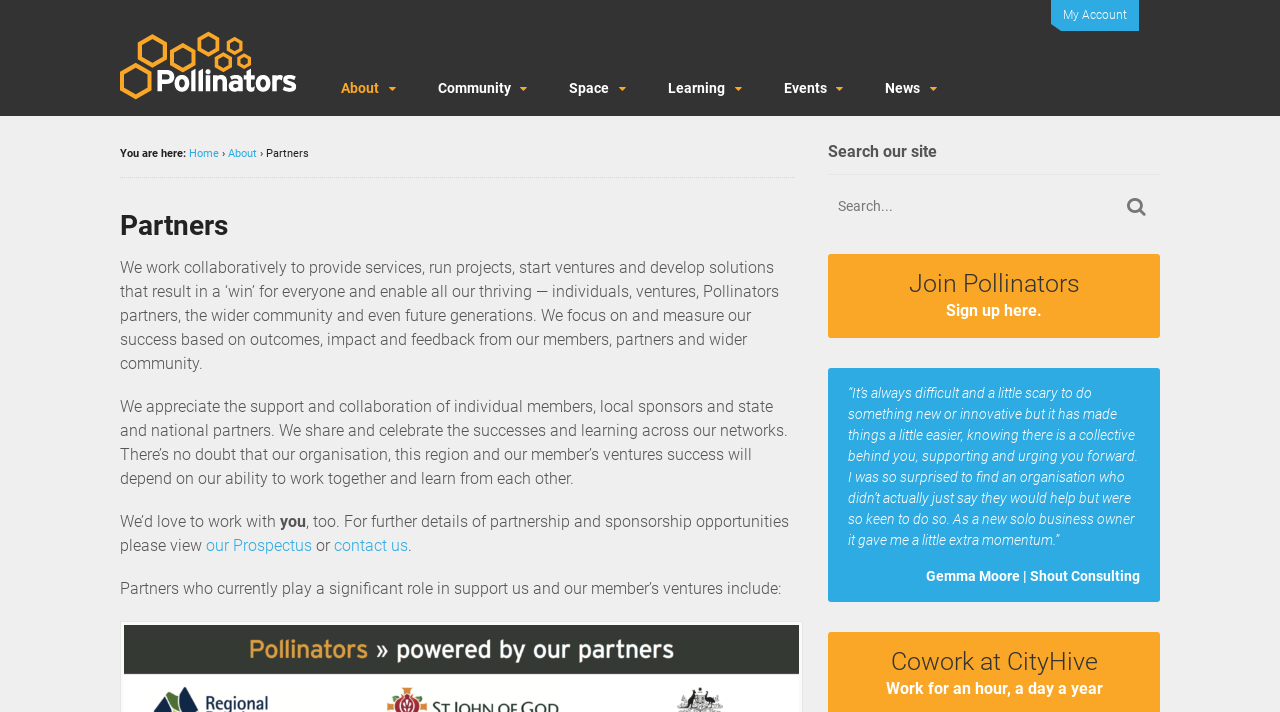What is the text of the blockquote on the webpage?
Give a one-word or short-phrase answer derived from the screenshot.

“It’s always difficult and a little scary to do something new or innovative...”